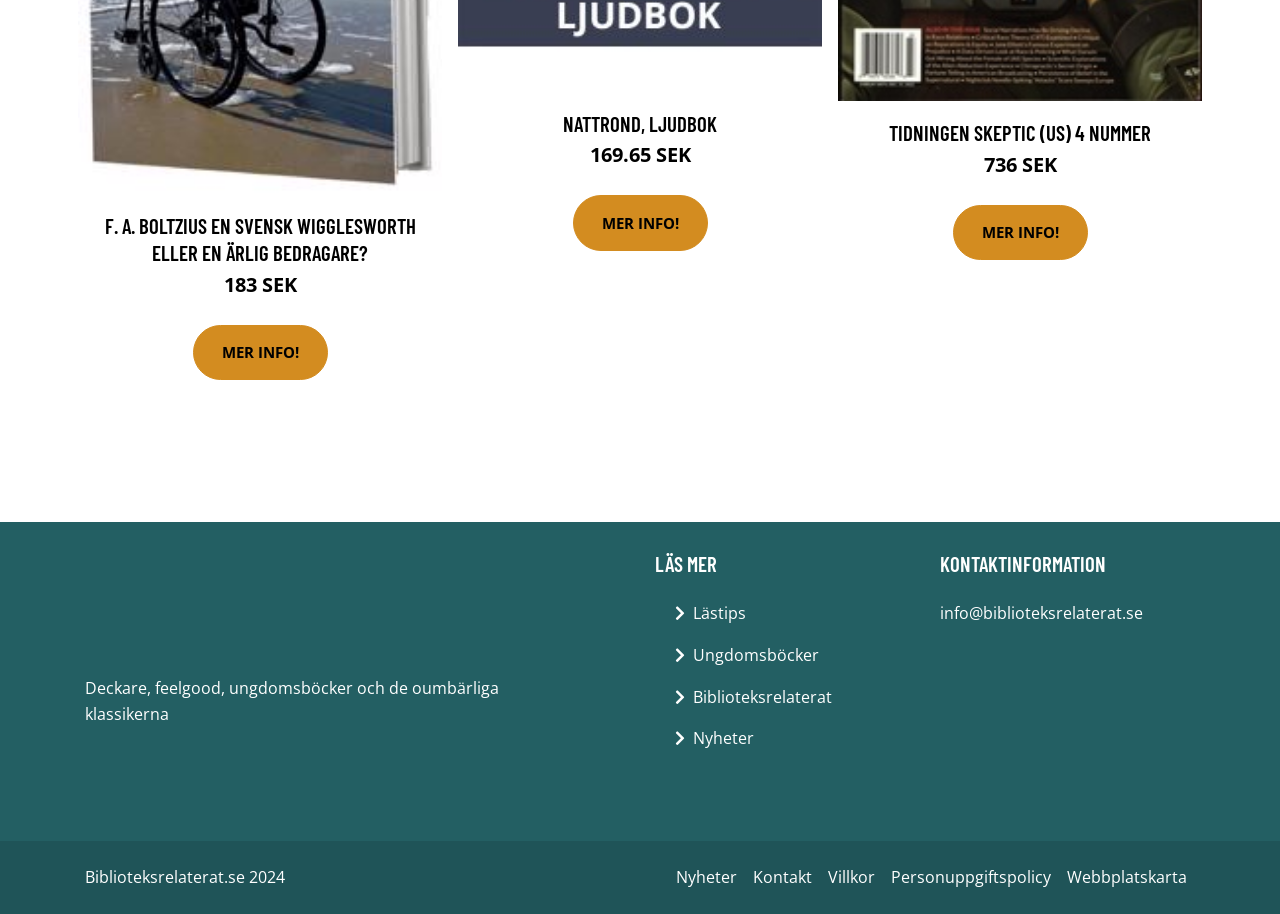Given the element description Learn, predict the bounding box coordinates for the UI element in the webpage screenshot. The format should be (top-left x, top-left y, bottom-right x, bottom-right y), and the values should be between 0 and 1.

None